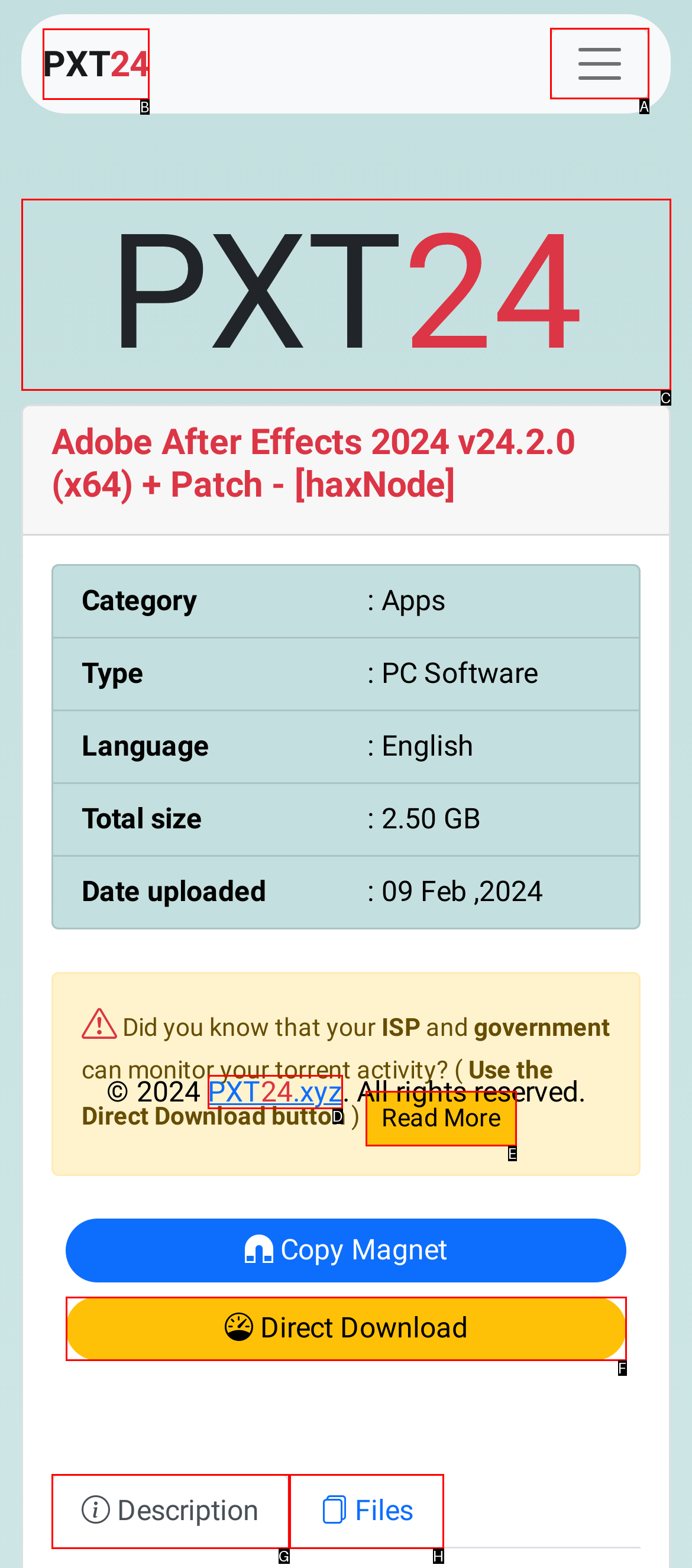Figure out which option to click to perform the following task: Click the Toggle navigation button
Provide the letter of the correct option in your response.

A